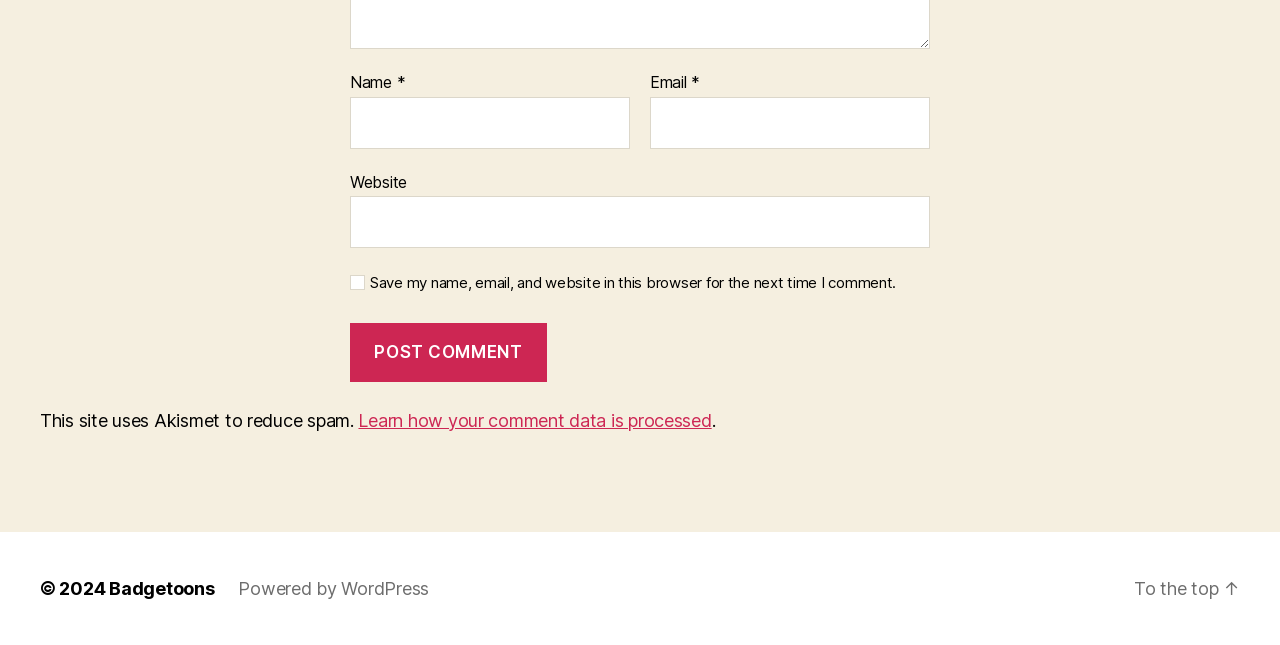What is the name of the website's content management system?
Look at the image and provide a short answer using one word or a phrase.

WordPress